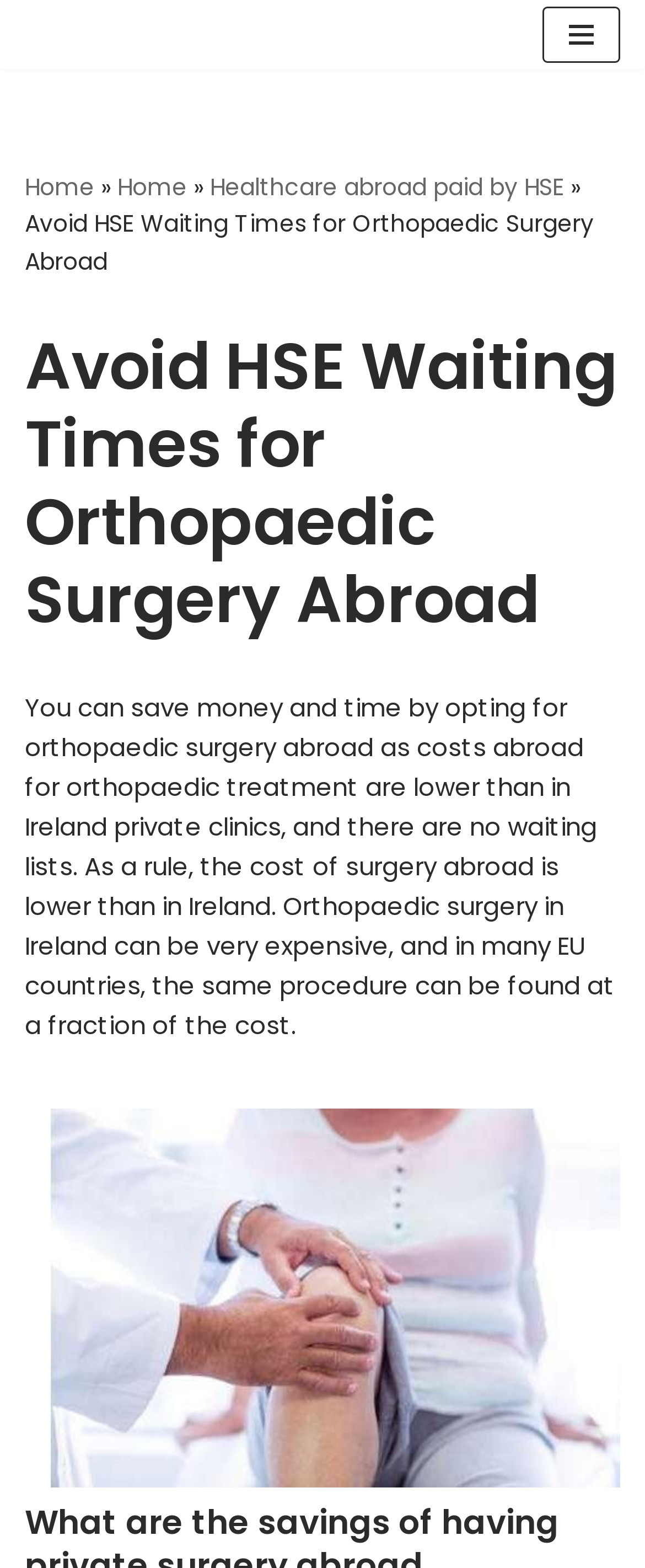What is the relationship between HSE and orthopaedic surgery abroad?
Analyze the screenshot and provide a detailed answer to the question.

The webpage mentions that the HSE refunds surgery abroad, indicating that the Irish health system recognizes and supports orthopaedic surgery abroad as a viable option for its citizens.